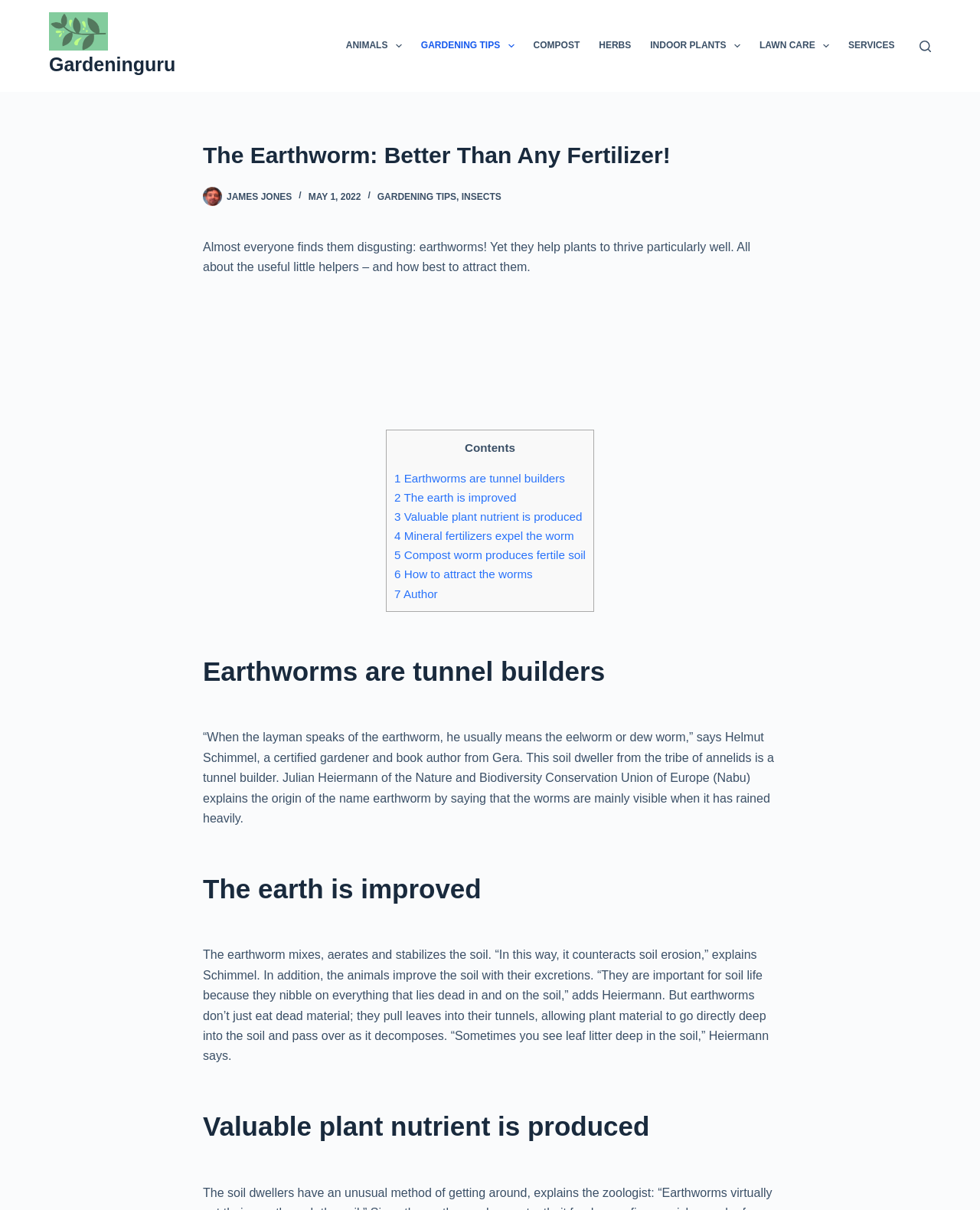Pinpoint the bounding box coordinates of the element that must be clicked to accomplish the following instruction: "Read the article by James Jones". The coordinates should be in the format of four float numbers between 0 and 1, i.e., [left, top, right, bottom].

[0.207, 0.154, 0.227, 0.17]